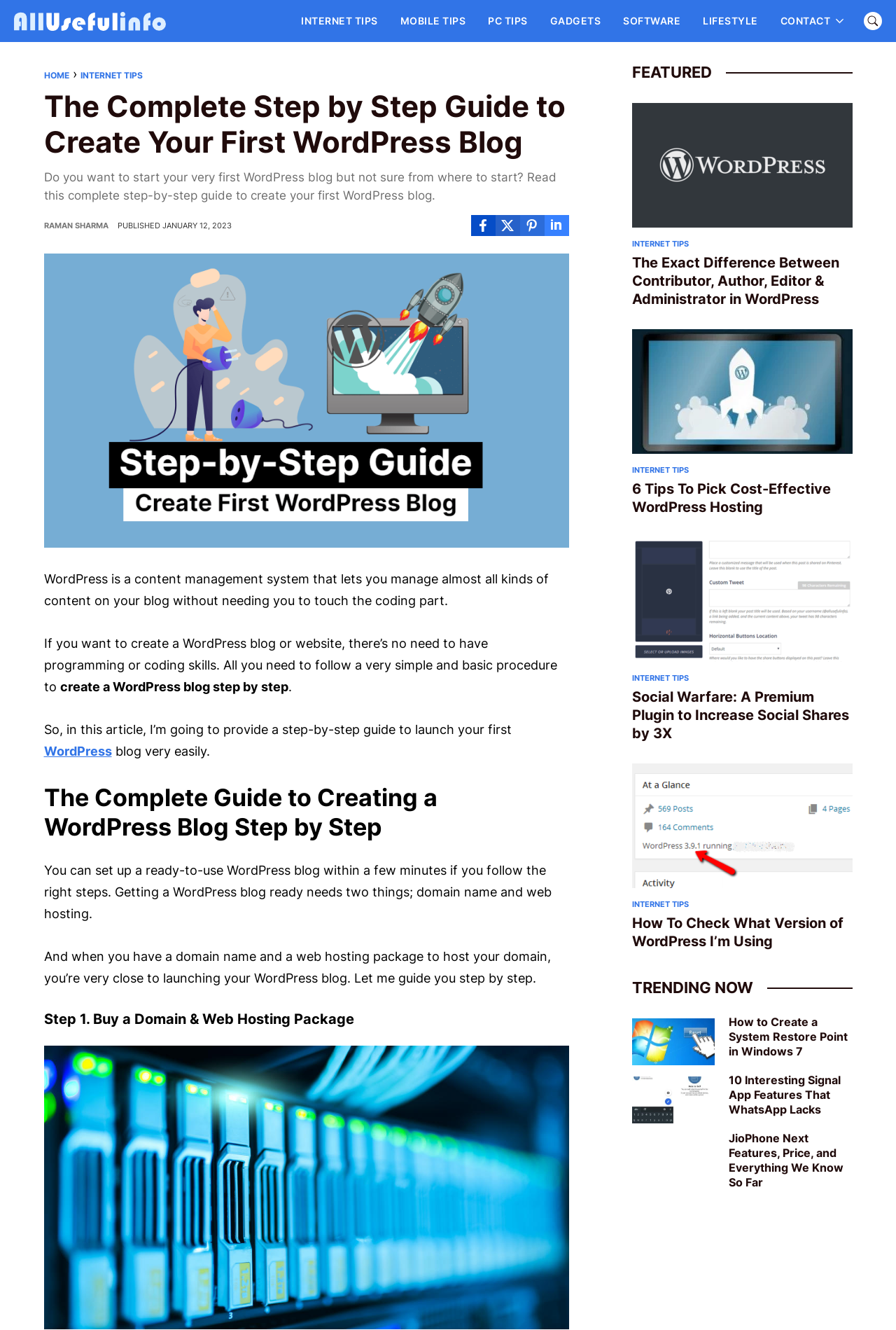Determine the bounding box coordinates for the clickable element to execute this instruction: "Share Haley Mellin. Biodiversity and Betadiversity with your friends". Provide the coordinates as four float numbers between 0 and 1, i.e., [left, top, right, bottom].

None